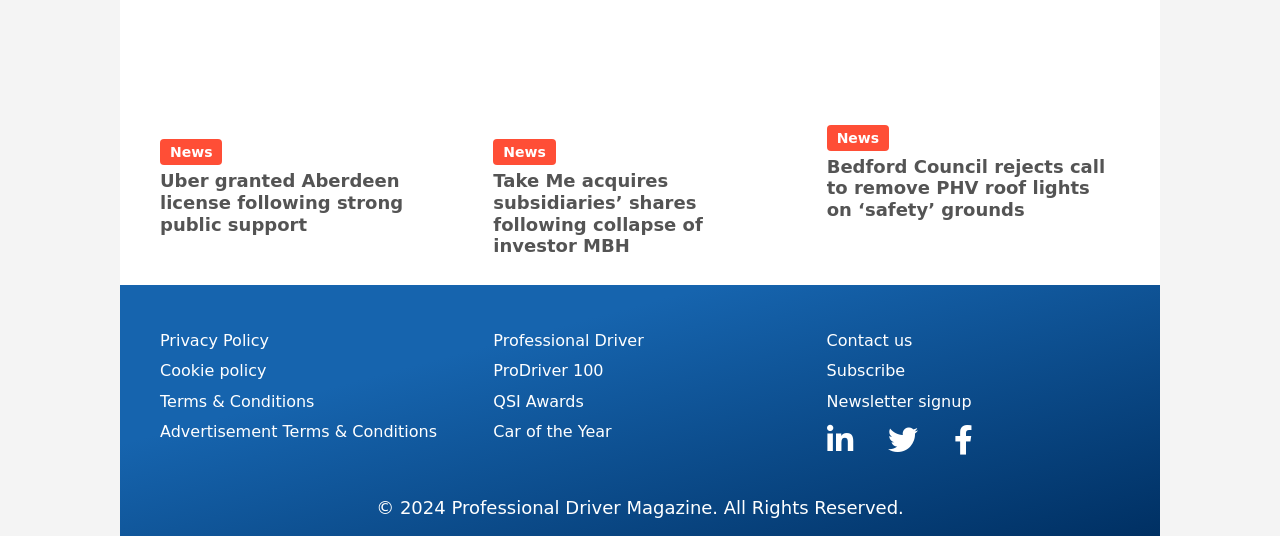From the screenshot, find the bounding box of the UI element matching this description: "News". Supply the bounding box coordinates in the form [left, top, right, bottom], each a float between 0 and 1.

[0.646, 0.232, 0.695, 0.281]